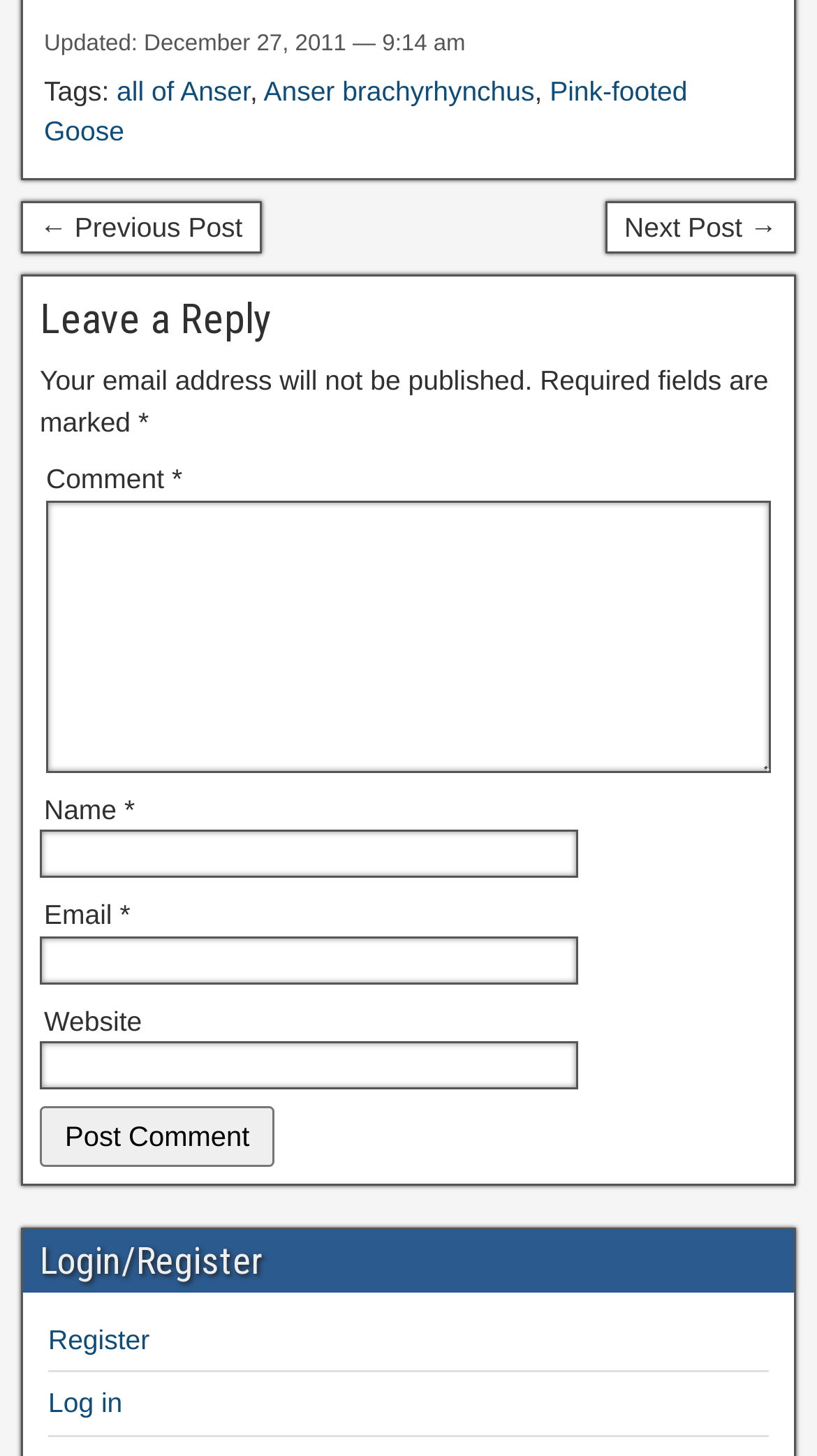Specify the bounding box coordinates of the area to click in order to follow the given instruction: "Post a comment."

[0.049, 0.76, 0.336, 0.802]